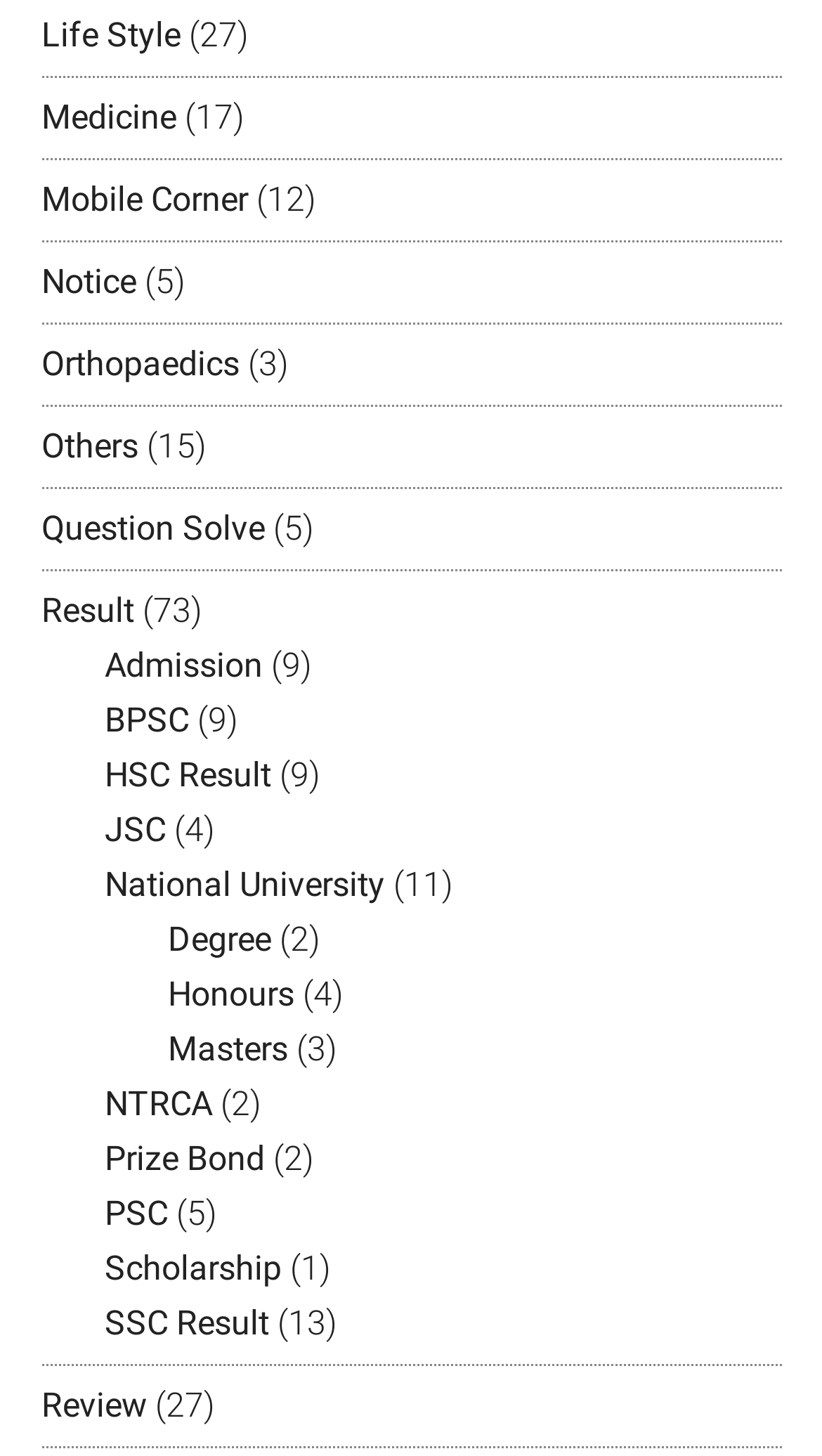Based on the element description Orthopaedics, identify the bounding box coordinates for the UI element. The coordinates should be in the format (top-left x, top-left y, bottom-right x, bottom-right y) and within the 0 to 1 range.

[0.05, 0.235, 0.291, 0.263]